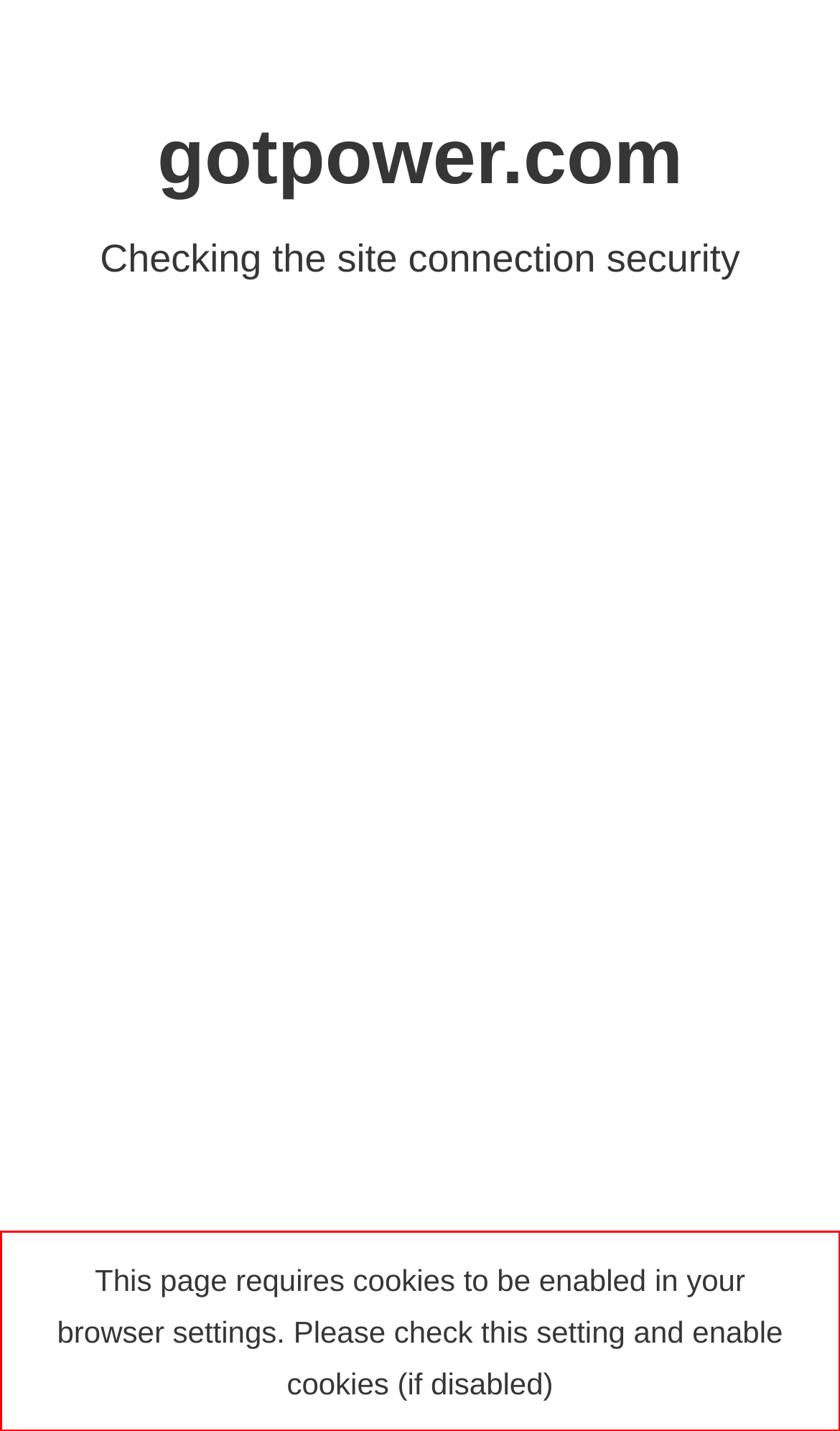You have a screenshot of a webpage with a red bounding box. Identify and extract the text content located inside the red bounding box.

This page requires cookies to be enabled in your browser settings. Please check this setting and enable cookies (if disabled)